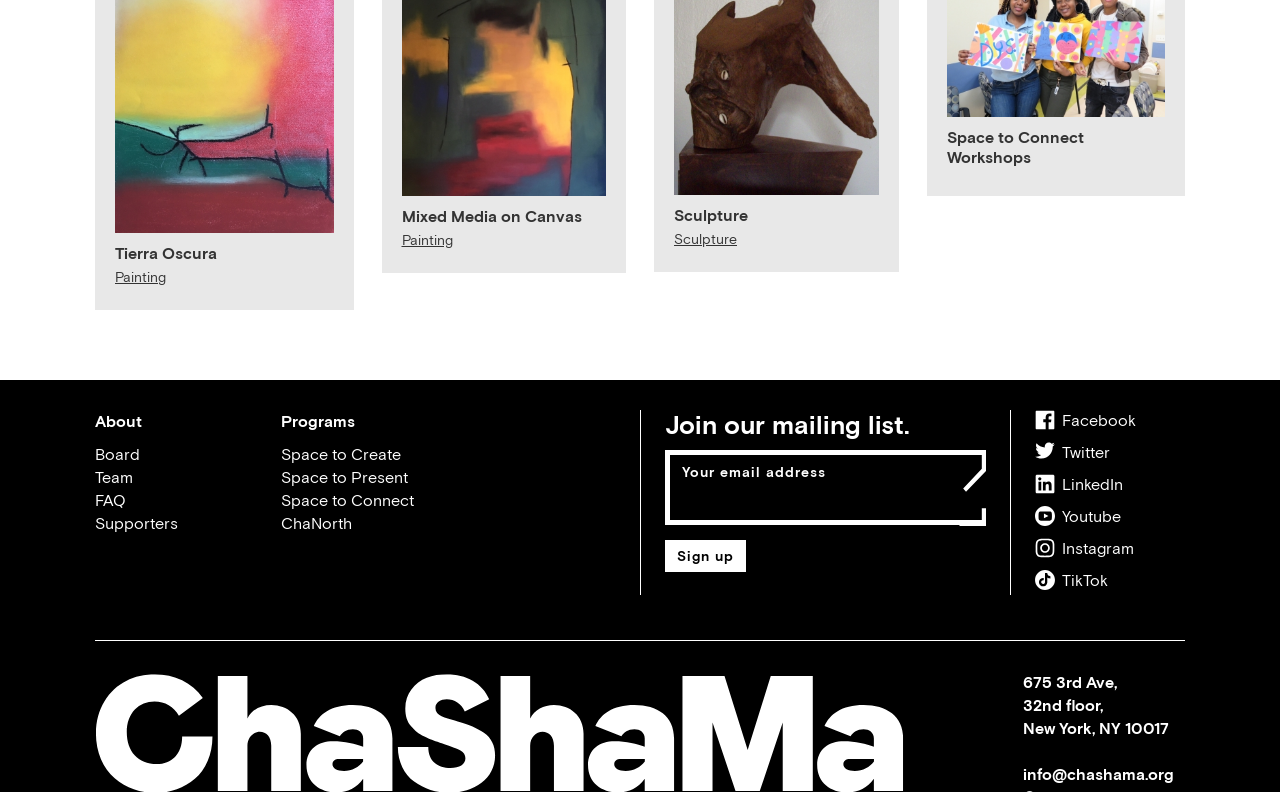Respond to the question below with a single word or phrase: What is the name of the artwork?

Tierra Oscura